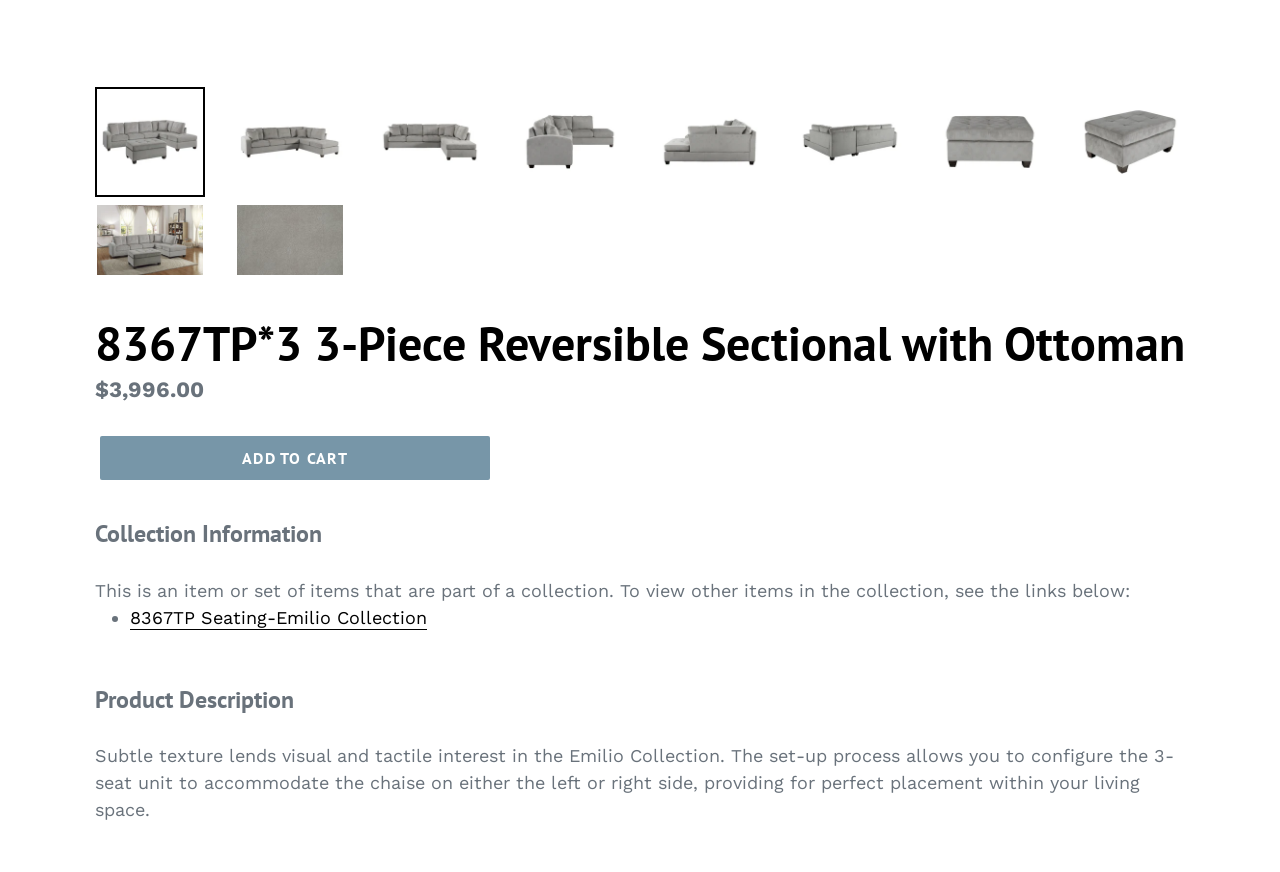Observe the image and answer the following question in detail: What is the purpose of the 'ADD TO CART' button?

The 'ADD TO CART' button is a call-to-action element that allows users to add the product to their shopping cart, indicating their intention to purchase the product.